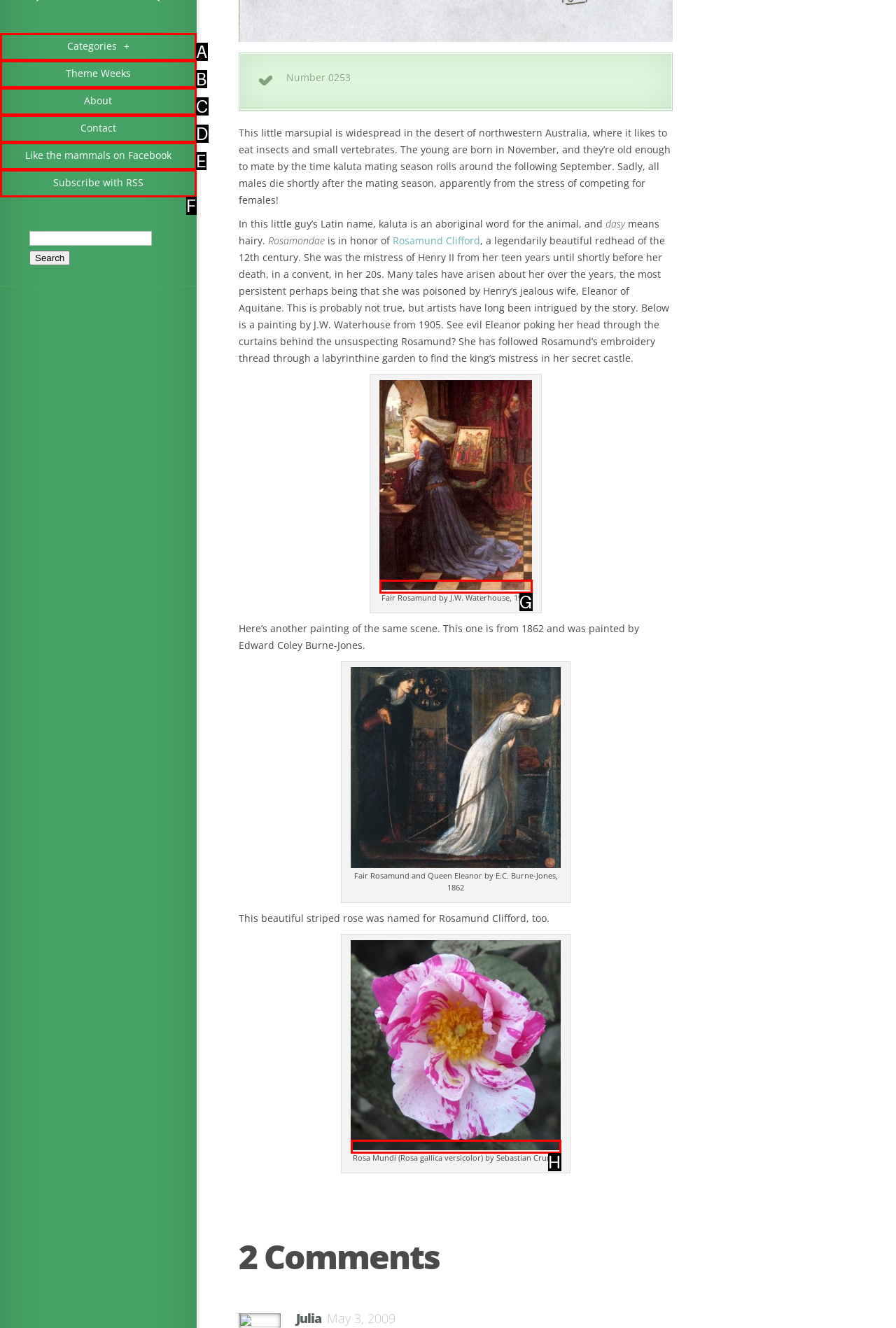Find the UI element described as: Theme Weeks
Reply with the letter of the appropriate option.

B